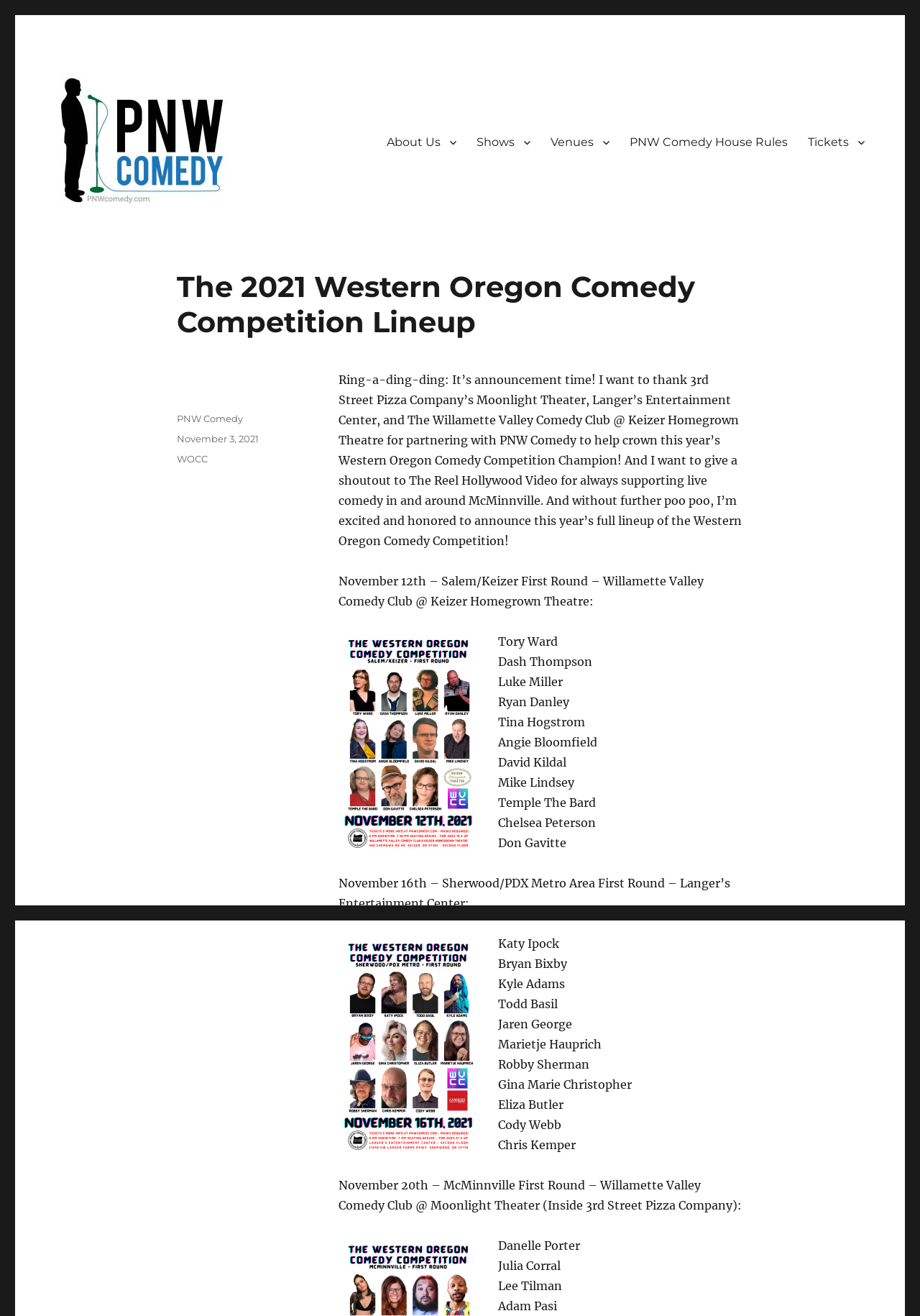Offer a thorough description of the webpage.

The webpage is about the 2021 Western Oregon Comedy Competition Lineup. At the top, there is a logo and a link to "PNW Comedy" on the left side, and a navigation menu with links to "About Us", "Shows", "Venues", "PNW Comedy House Rules", and "Tickets" on the right side.

Below the navigation menu, there is a heading that reads "The 2021 Western Oregon Comedy Competition Lineup". Following this heading, there is a paragraph of text that announces the lineup and thanks the partnering venues, including 3rd Street Pizza Company's Moonlight Theater, Langer's Entertainment Center, and The Willamette Valley Comedy Club.

The webpage then lists the competition schedule, including three dates: November 12th, November 16th, and November 20th. Each date has a list of comedians performing, with their names and the venue they will be performing at. There are 15 comedians listed for November 12th, 13 comedians listed for November 16th, and 5 comedians listed for November 20th.

Throughout the webpage, there are also several images, including two numbered images, likely representing the competition rounds. At the bottom of the webpage, there is a footer section with links to "Author" and "PNW Comedy", as well as a posting date of November 3, 2021.